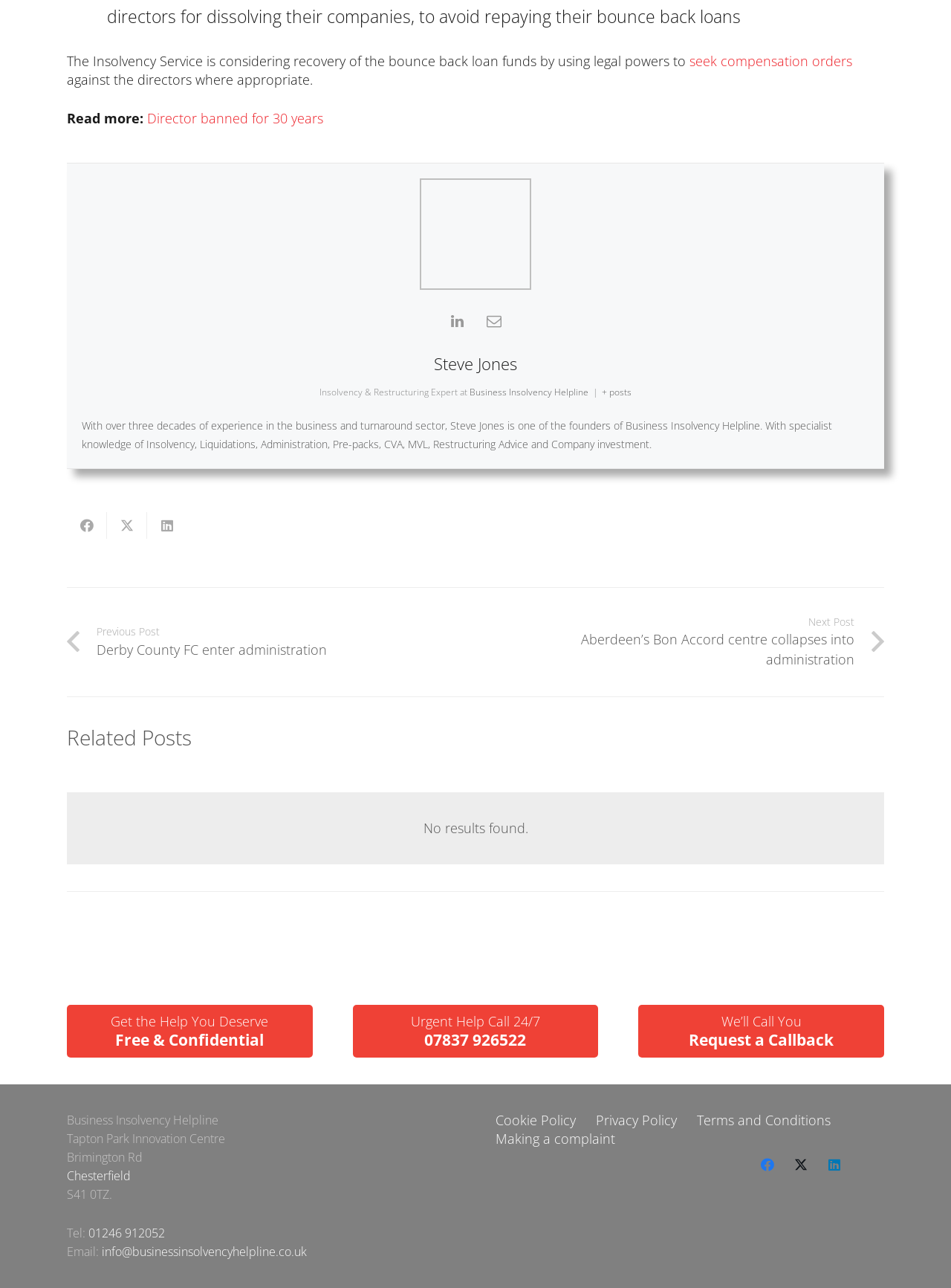Please locate the bounding box coordinates of the element that needs to be clicked to achieve the following instruction: "Read more about the director banned for 30 years". The coordinates should be four float numbers between 0 and 1, i.e., [left, top, right, bottom].

[0.155, 0.085, 0.34, 0.099]